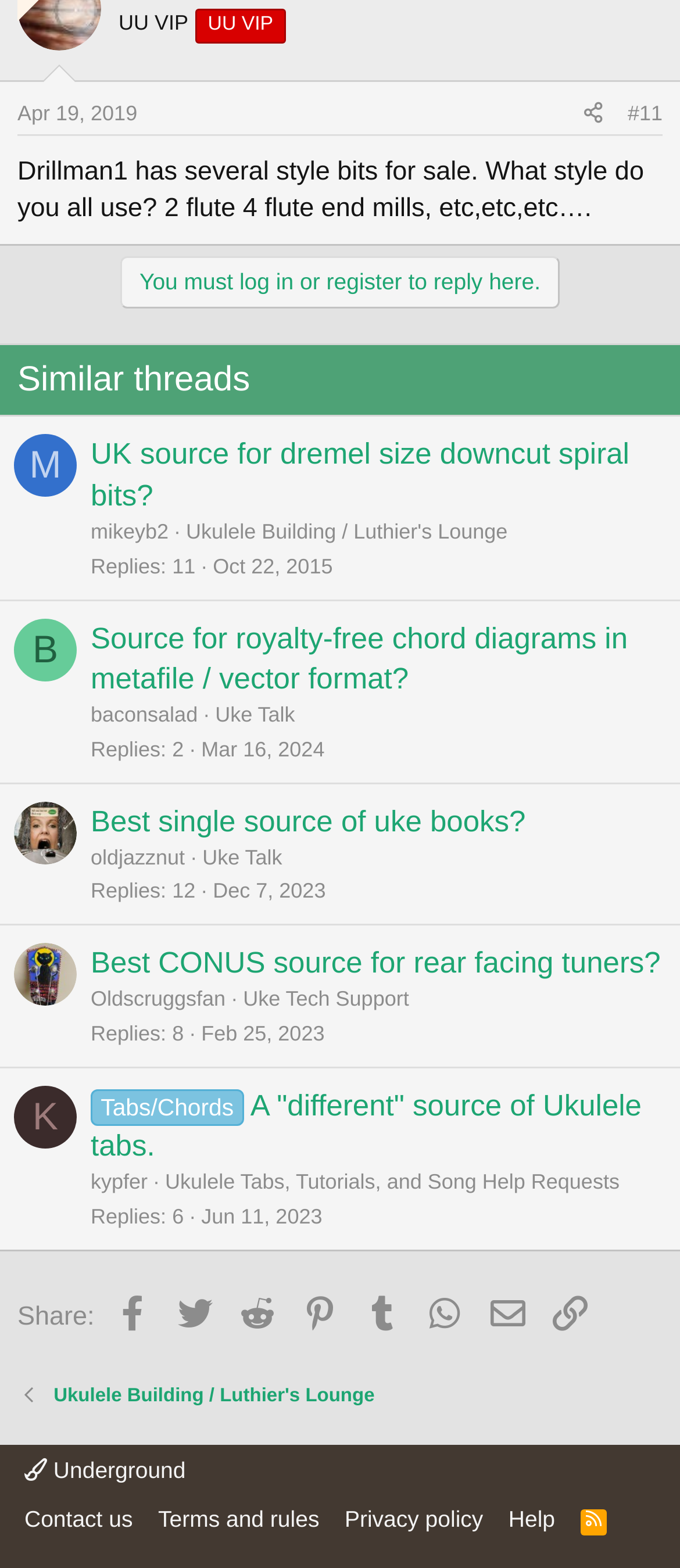Can you find the bounding box coordinates for the element that needs to be clicked to execute this instruction: "Click on the 'Share' link"? The coordinates should be given as four float numbers between 0 and 1, i.e., [left, top, right, bottom].

[0.841, 0.06, 0.905, 0.086]